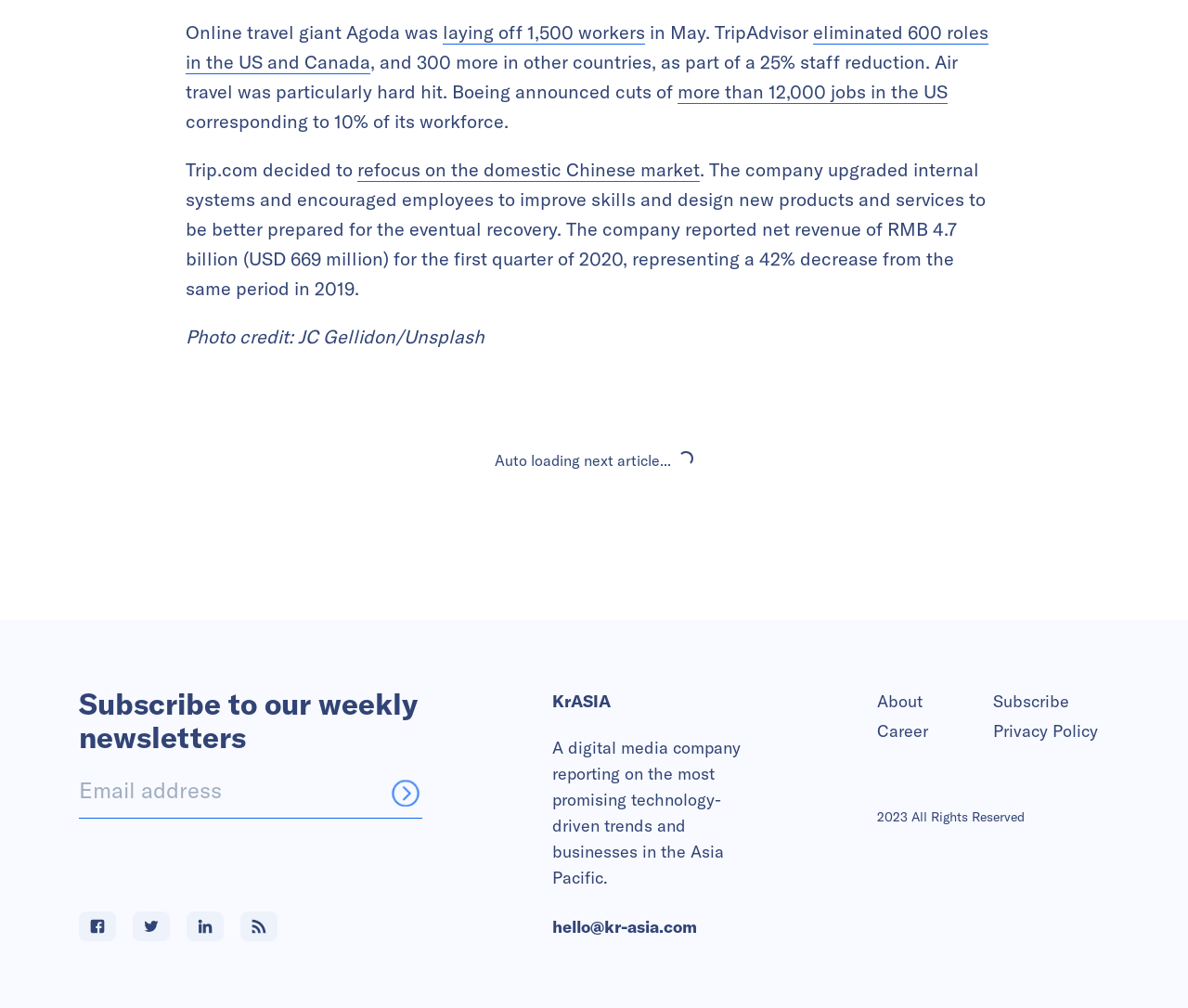Please find the bounding box coordinates of the element that must be clicked to perform the given instruction: "Enter email". The coordinates should be four float numbers from 0 to 1, i.e., [left, top, right, bottom].

[0.066, 0.771, 0.355, 0.812]